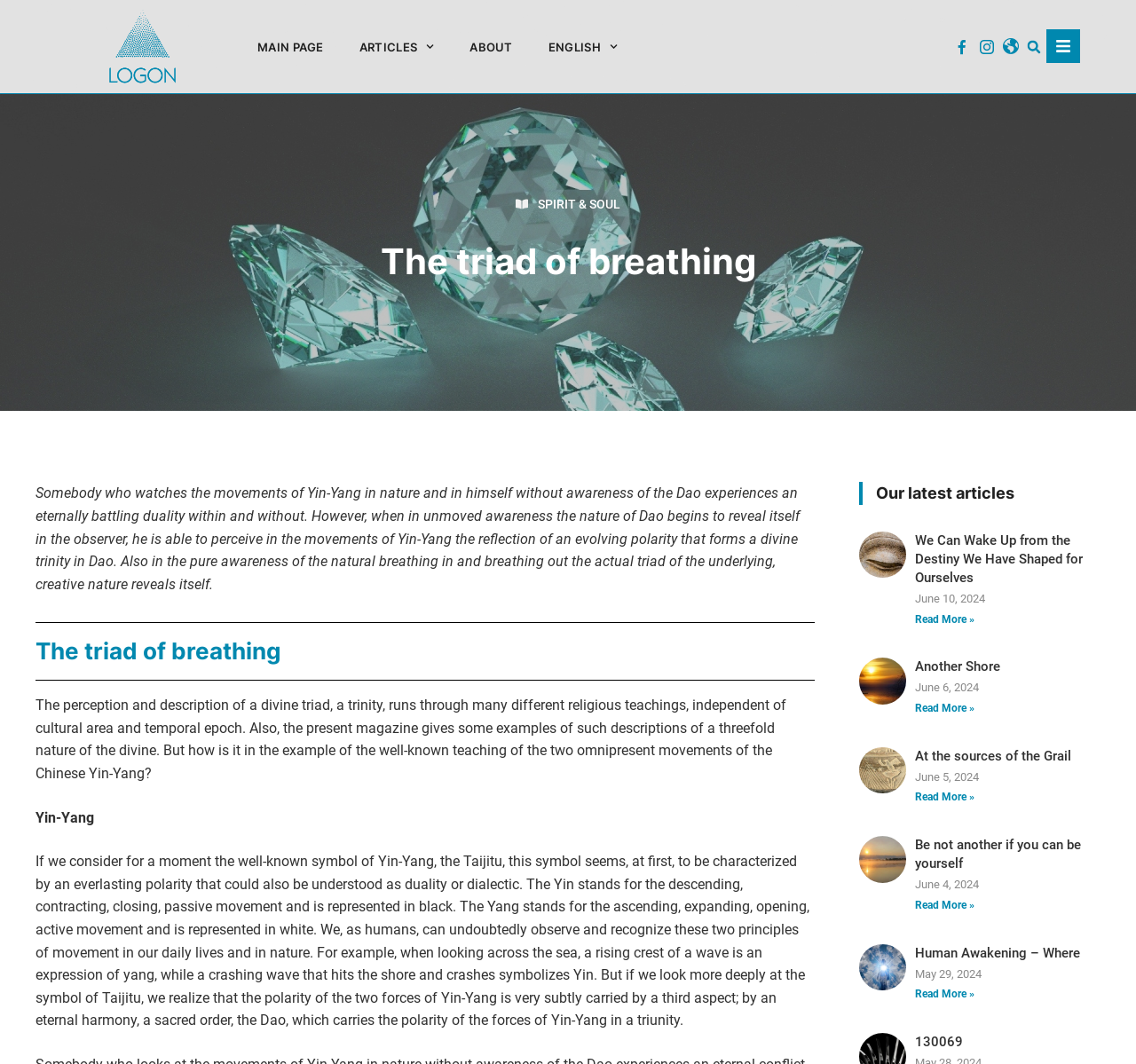Please predict the bounding box coordinates (top-left x, top-left y, bottom-right x, bottom-right y) for the UI element in the screenshot that fits the description: Main page

[0.219, 0.026, 0.293, 0.061]